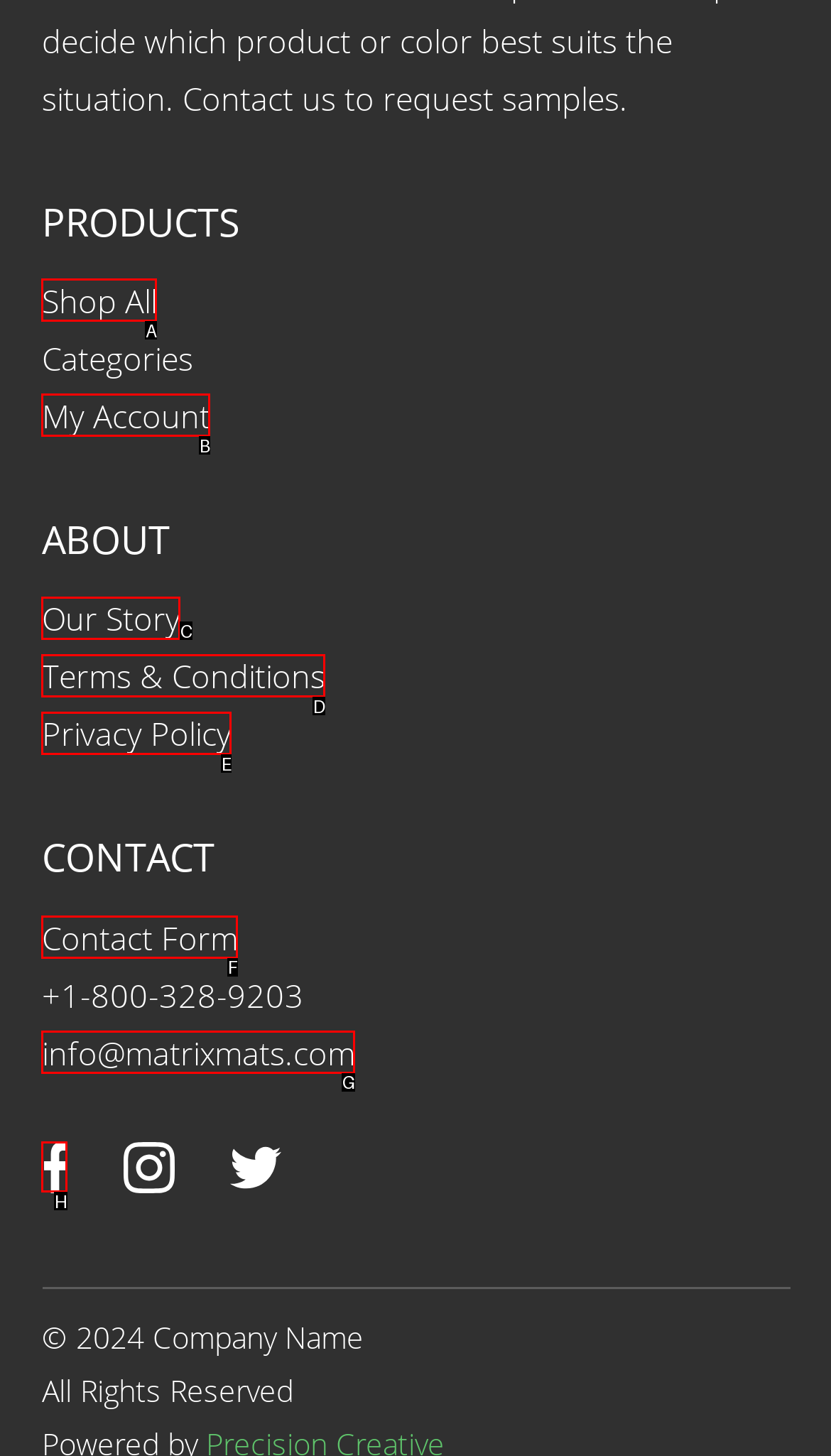What option should you select to complete this task: Visit the company's Facebook page? Indicate your answer by providing the letter only.

H